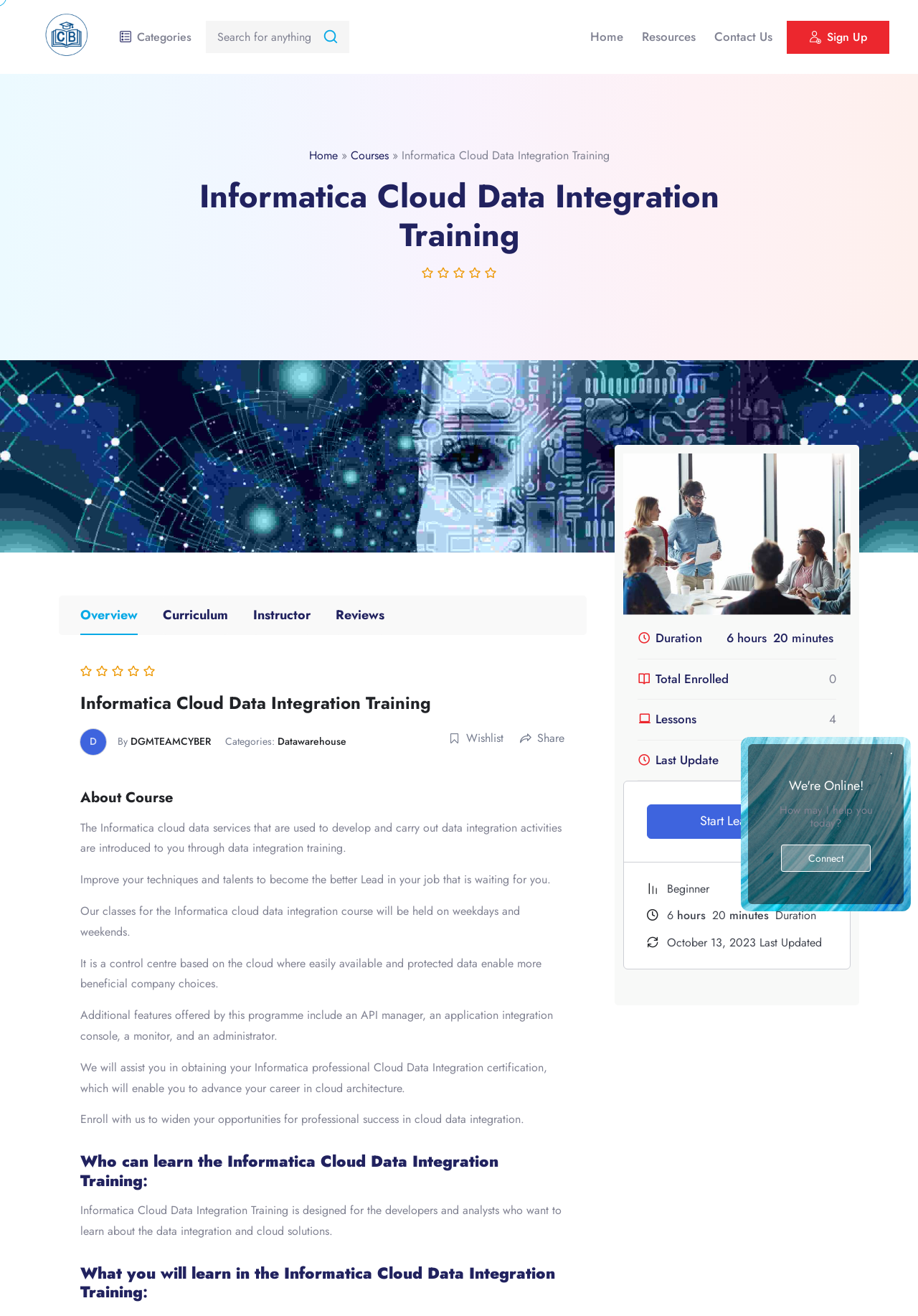Locate and generate the text content of the webpage's heading.

Informatica Cloud Data Integration Training